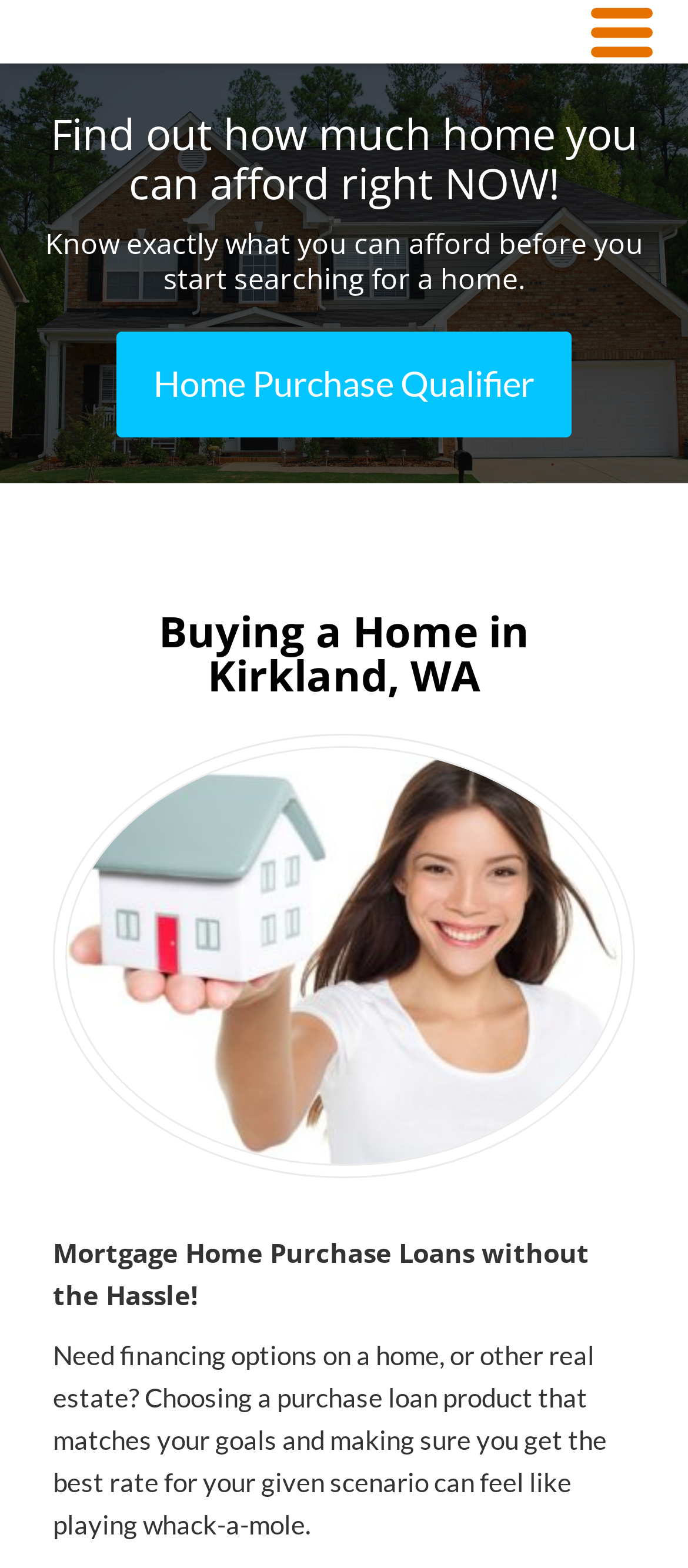Using the description: "Home Purchase Qualifier", determine the UI element's bounding box coordinates. Ensure the coordinates are in the format of four float numbers between 0 and 1, i.e., [left, top, right, bottom].

[0.169, 0.211, 0.831, 0.279]